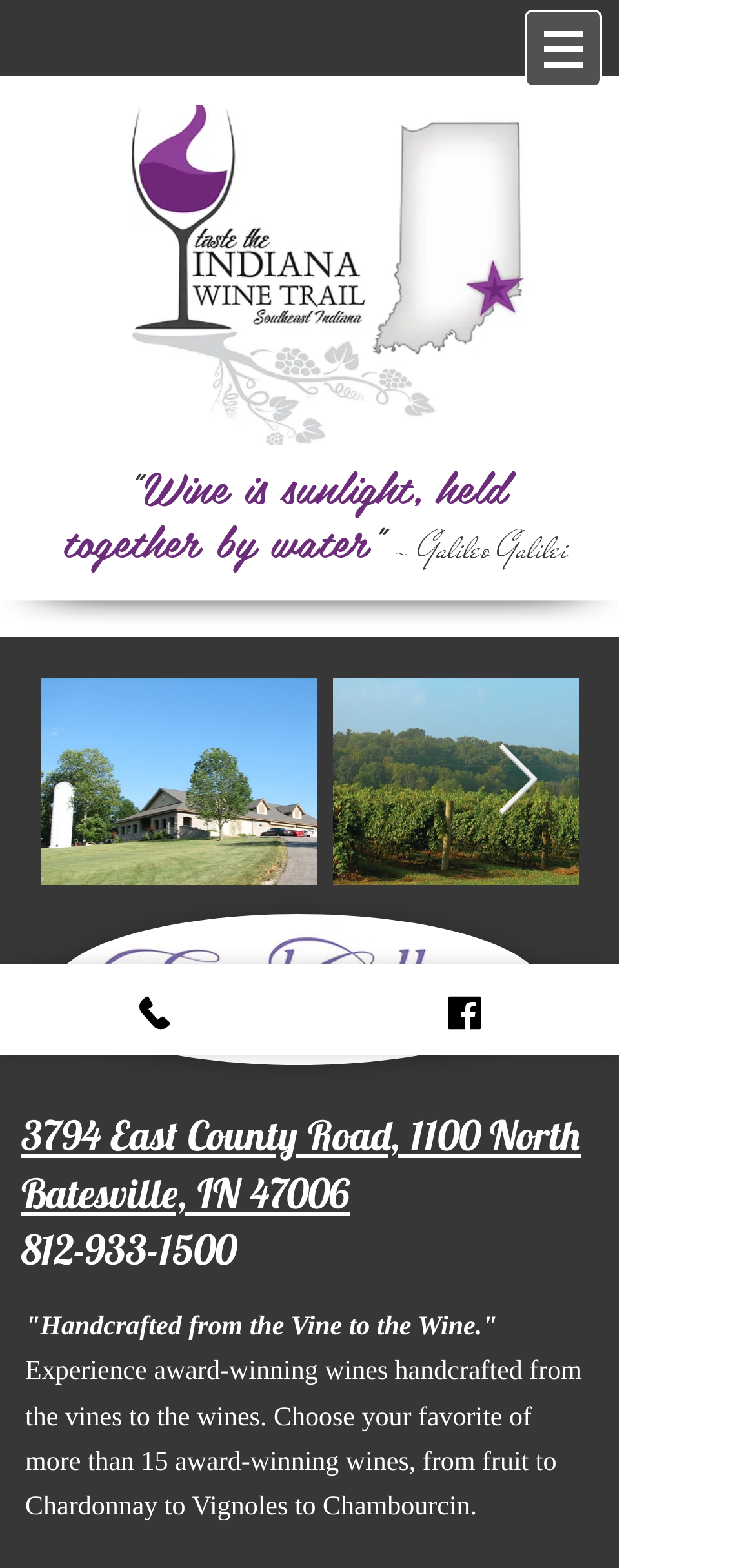Identify the bounding box of the HTML element described as: "Facebook".

[0.41, 0.615, 0.821, 0.673]